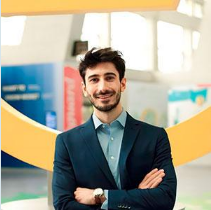What is the environment like in the background of the image?
Provide a comprehensive and detailed answer to the question.

The caption describes the background of the image as a 'bright, modern exhibition space marked by colorful displays', which suggests a lively and contemporary atmosphere.